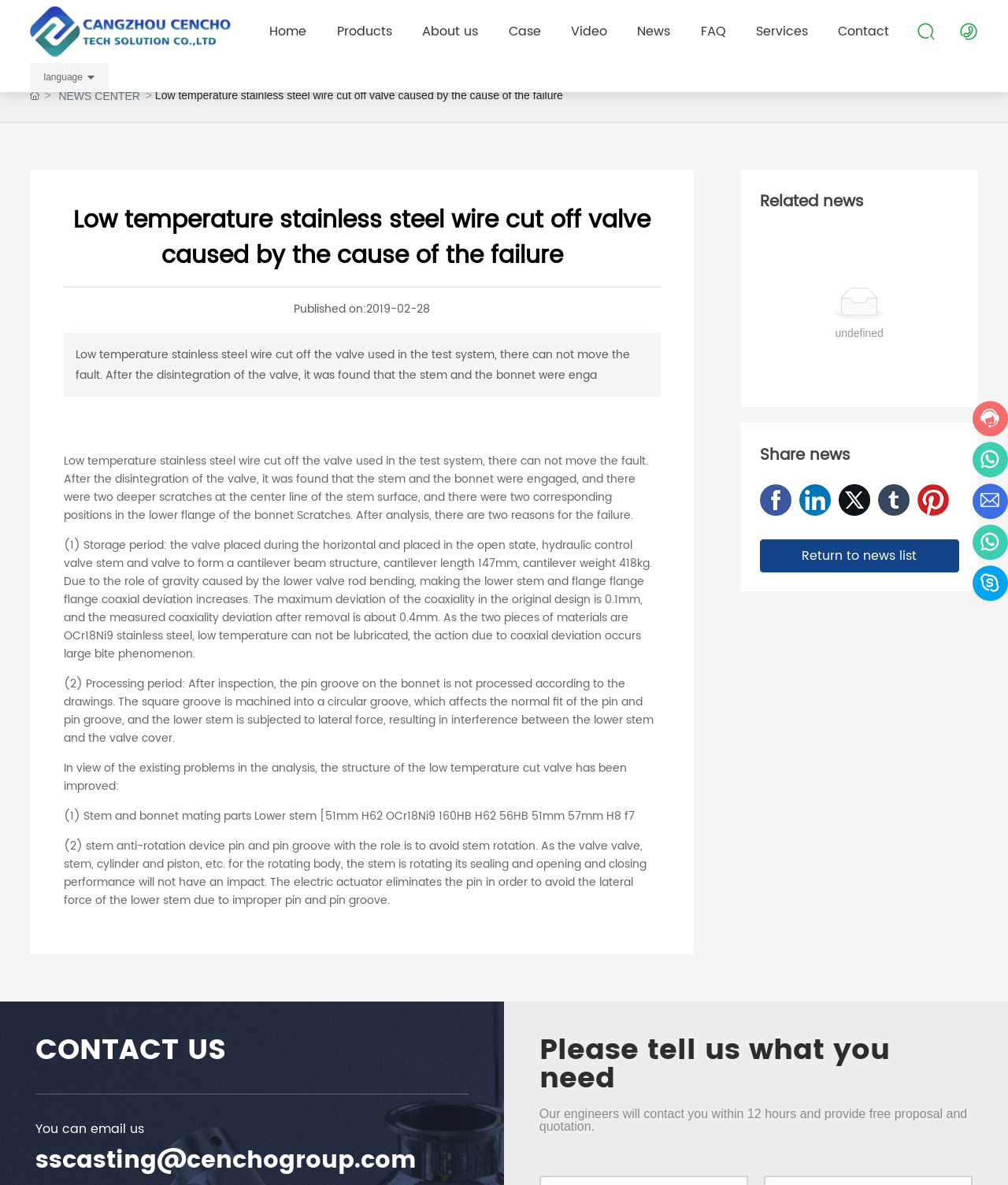Can you identify the bounding box coordinates of the clickable region needed to carry out this instruction: 'Click the Home link'? The coordinates should be four float numbers within the range of 0 to 1, stated as [left, top, right, bottom].

[0.268, 0.0, 0.304, 0.053]